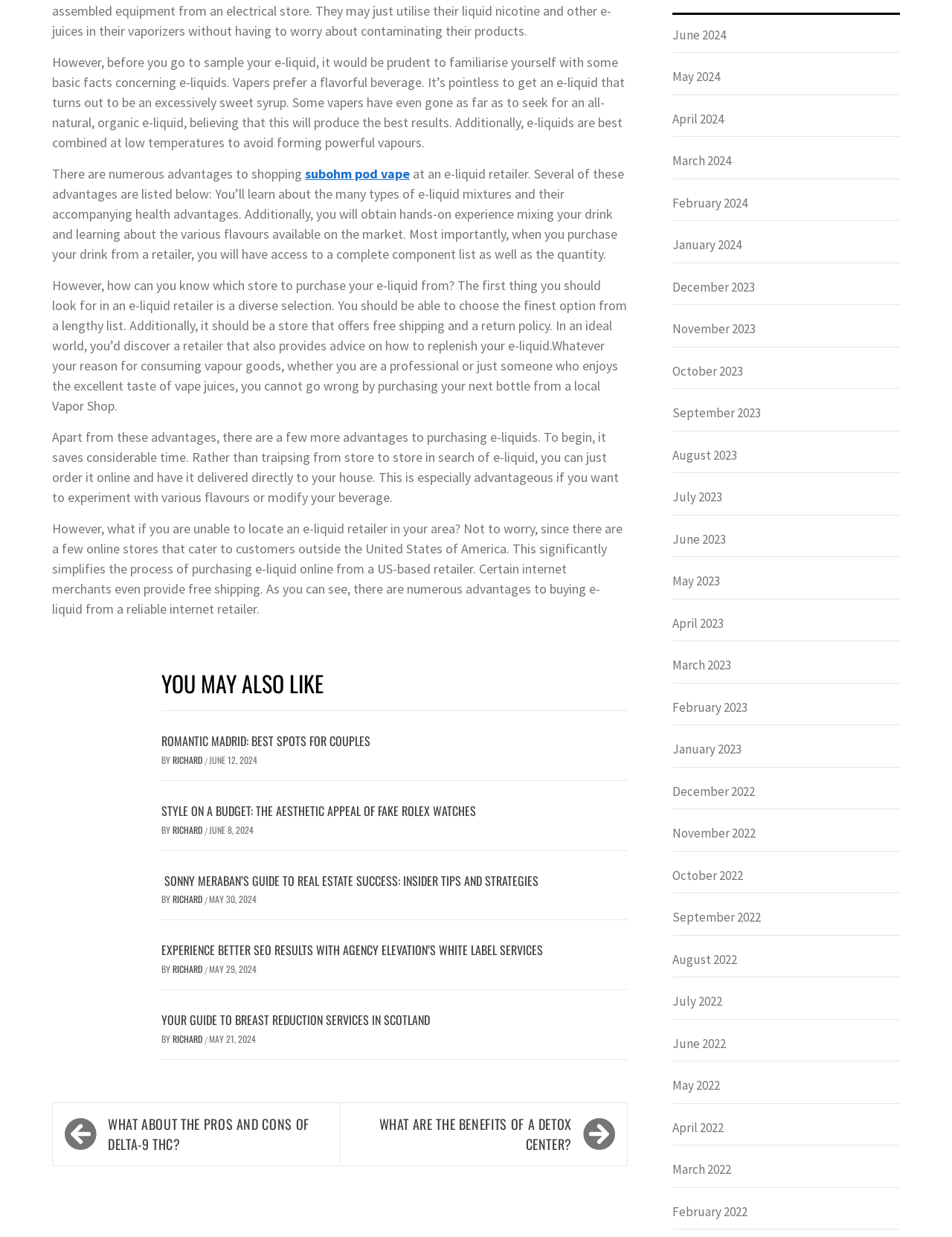Please provide the bounding box coordinates for the element that needs to be clicked to perform the following instruction: "go to 'June 2024'". The coordinates should be given as four float numbers between 0 and 1, i.e., [left, top, right, bottom].

[0.706, 0.021, 0.945, 0.043]